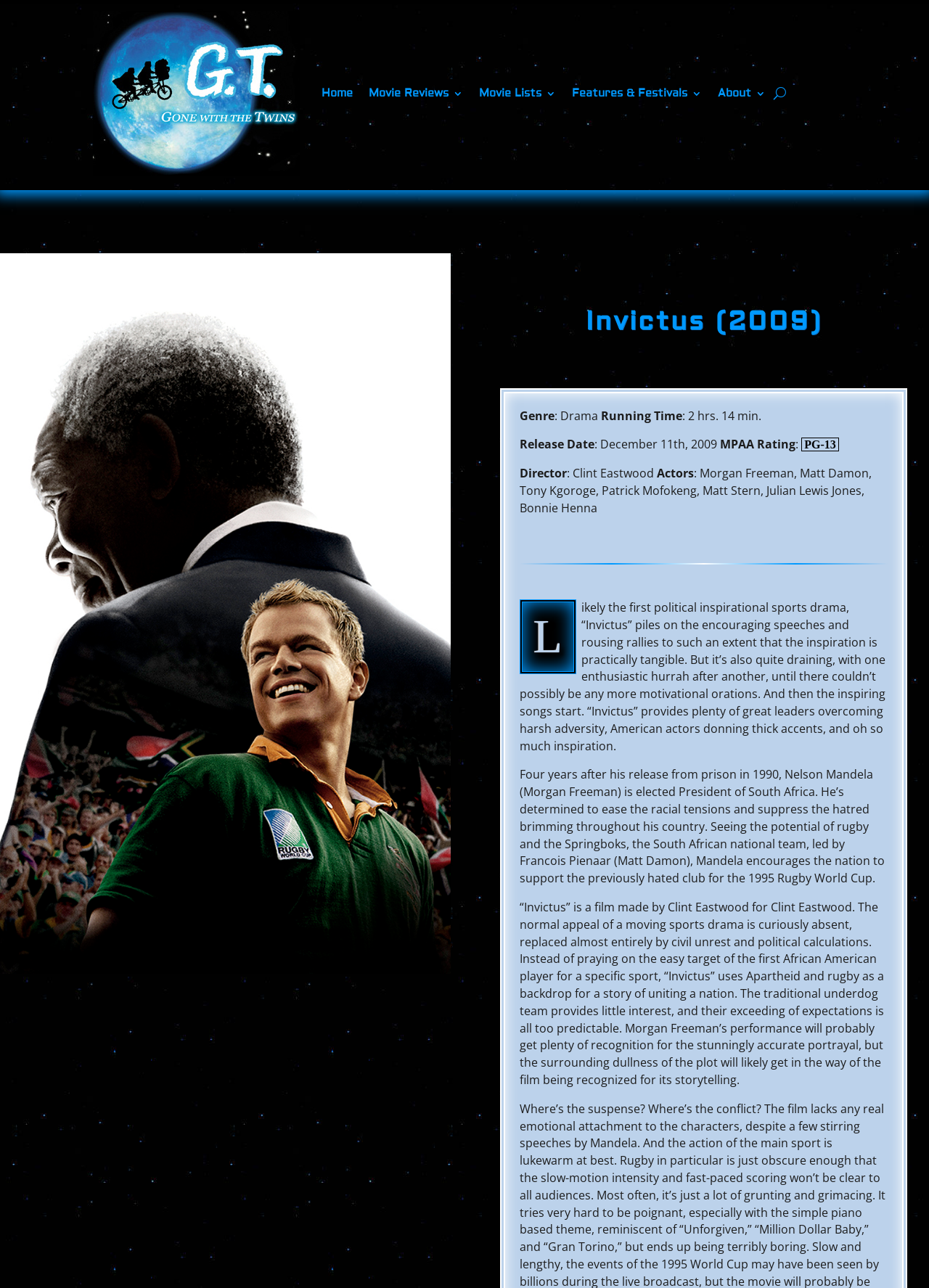Pinpoint the bounding box coordinates of the clickable area needed to execute the instruction: "Read the recent post 'Places To Visit In Ayodhya: A Journey Through History, Faith, and Cultural Heritage'". The coordinates should be specified as four float numbers between 0 and 1, i.e., [left, top, right, bottom].

None